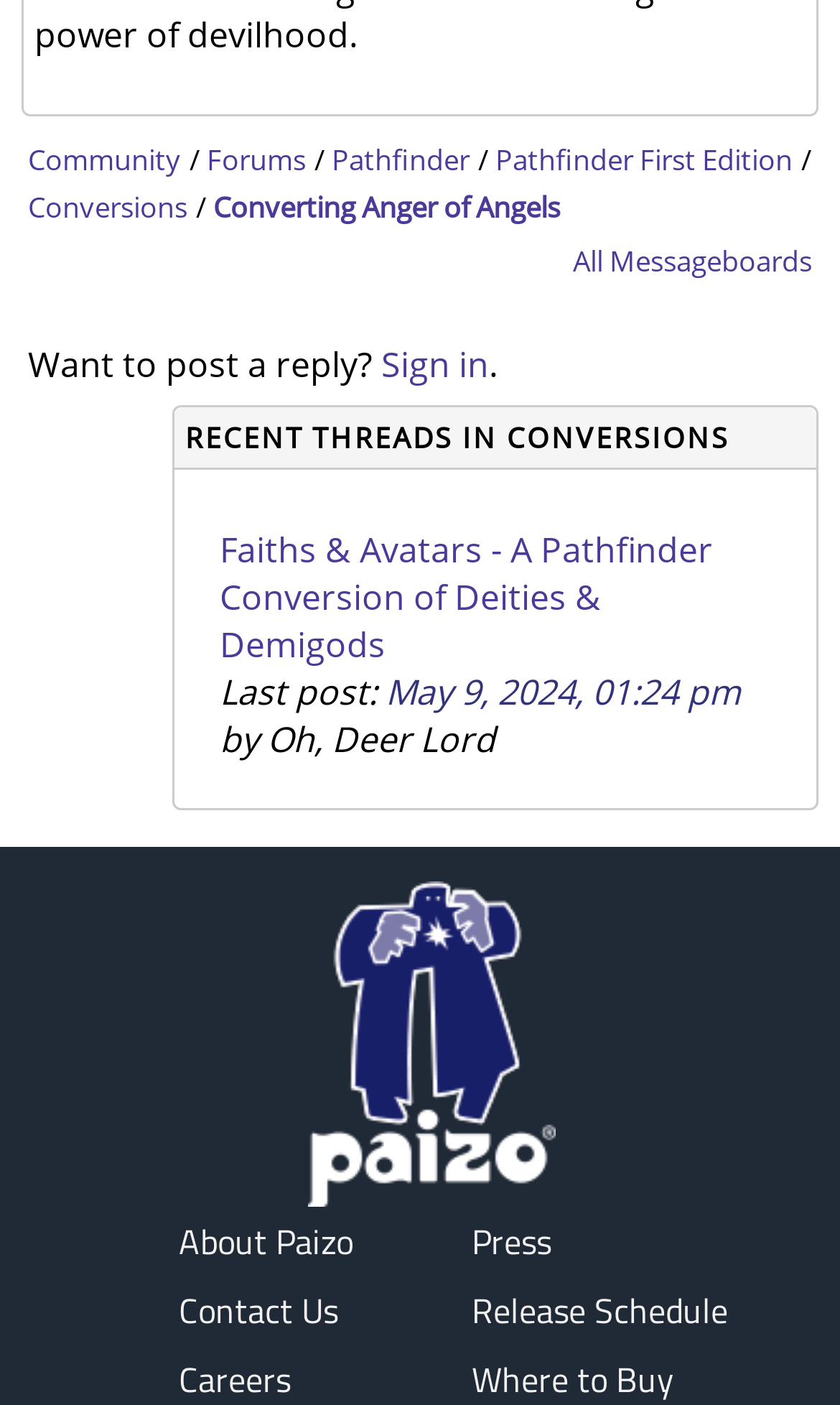Locate the bounding box of the UI element described by: "Release Schedule" in the given webpage screenshot.

[0.562, 0.913, 0.867, 0.95]